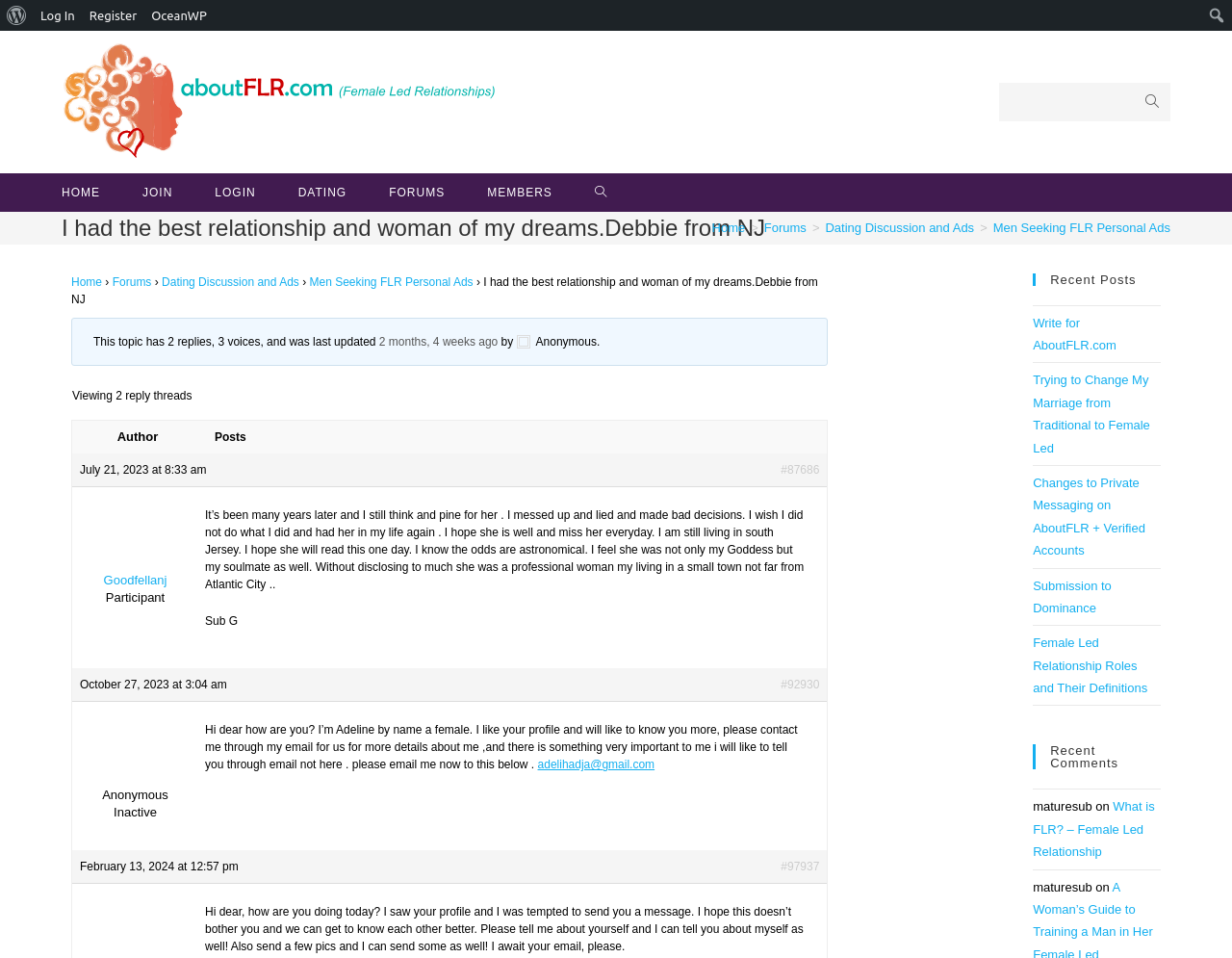What is the location of the author of the post?
From the details in the image, answer the question comprehensively.

The author of the post mentions that they are 'still living in south Jersey', indicating that their current location is south Jersey.